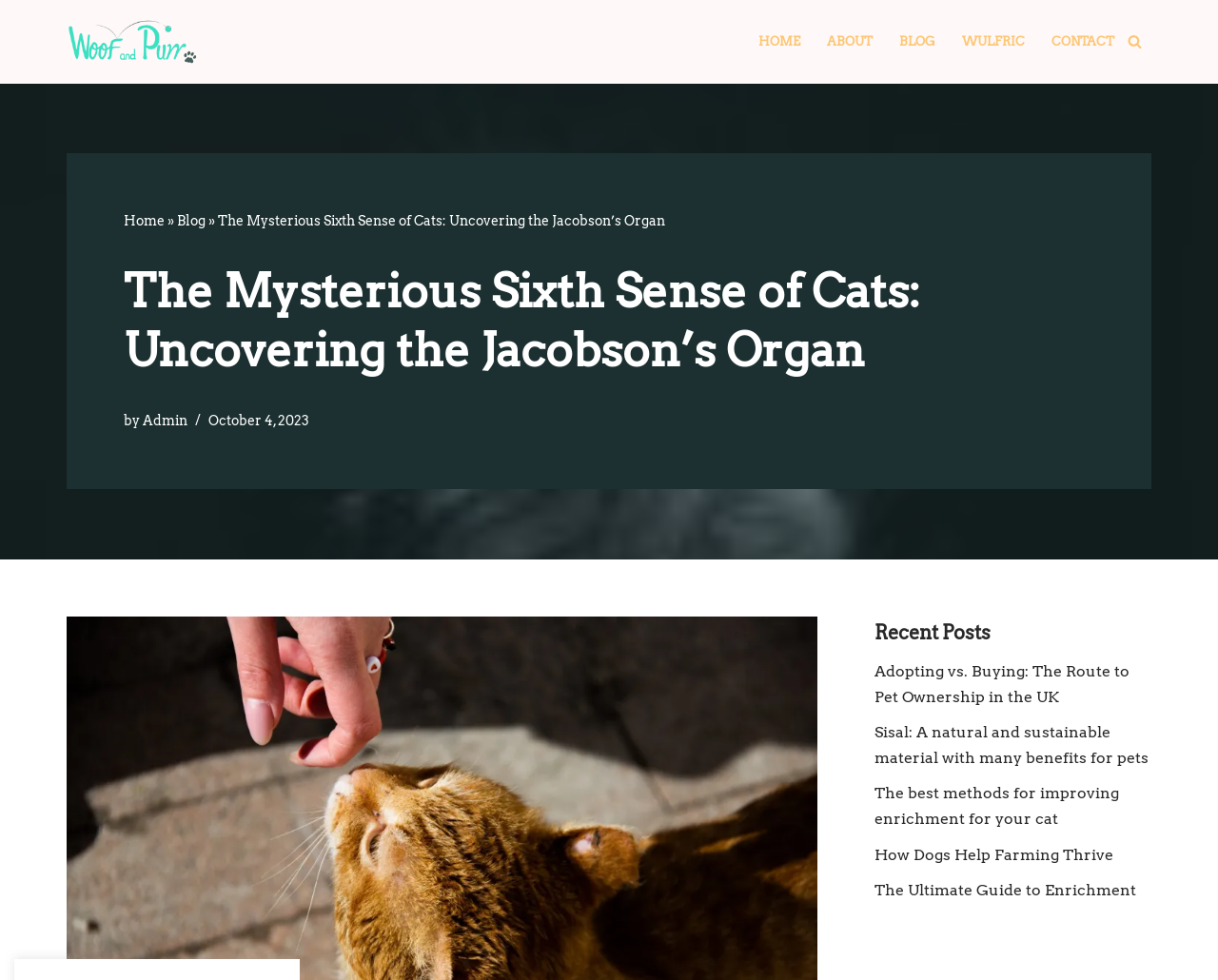Please locate the bounding box coordinates of the element that needs to be clicked to achieve the following instruction: "check recent posts". The coordinates should be four float numbers between 0 and 1, i.e., [left, top, right, bottom].

[0.718, 0.634, 0.813, 0.657]